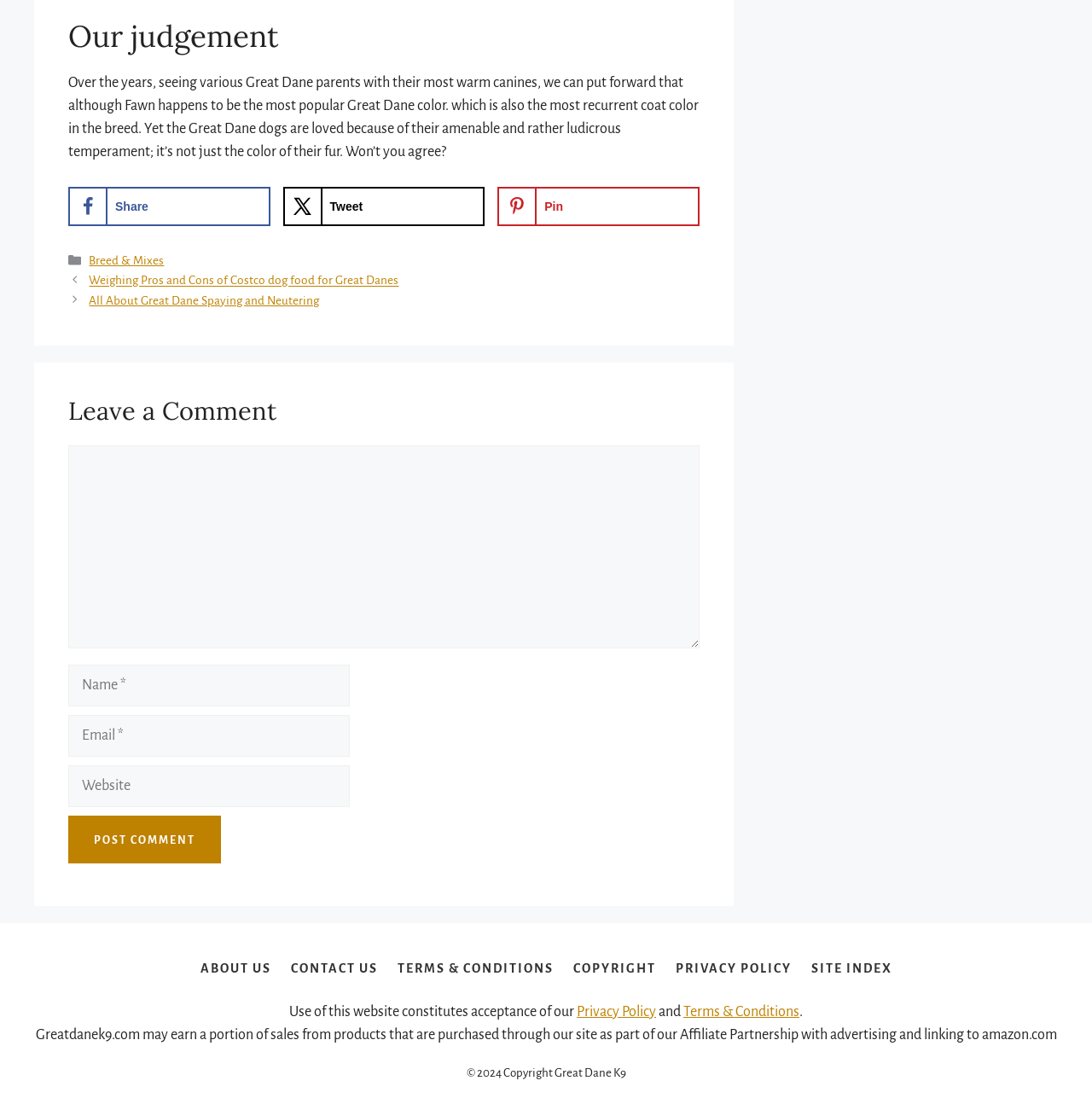Identify the bounding box for the described UI element. Provide the coordinates in (top-left x, top-left y, bottom-right x, bottom-right y) format with values ranging from 0 to 1: parent_node: Comment name="author" placeholder="Name *"

[0.062, 0.602, 0.32, 0.64]